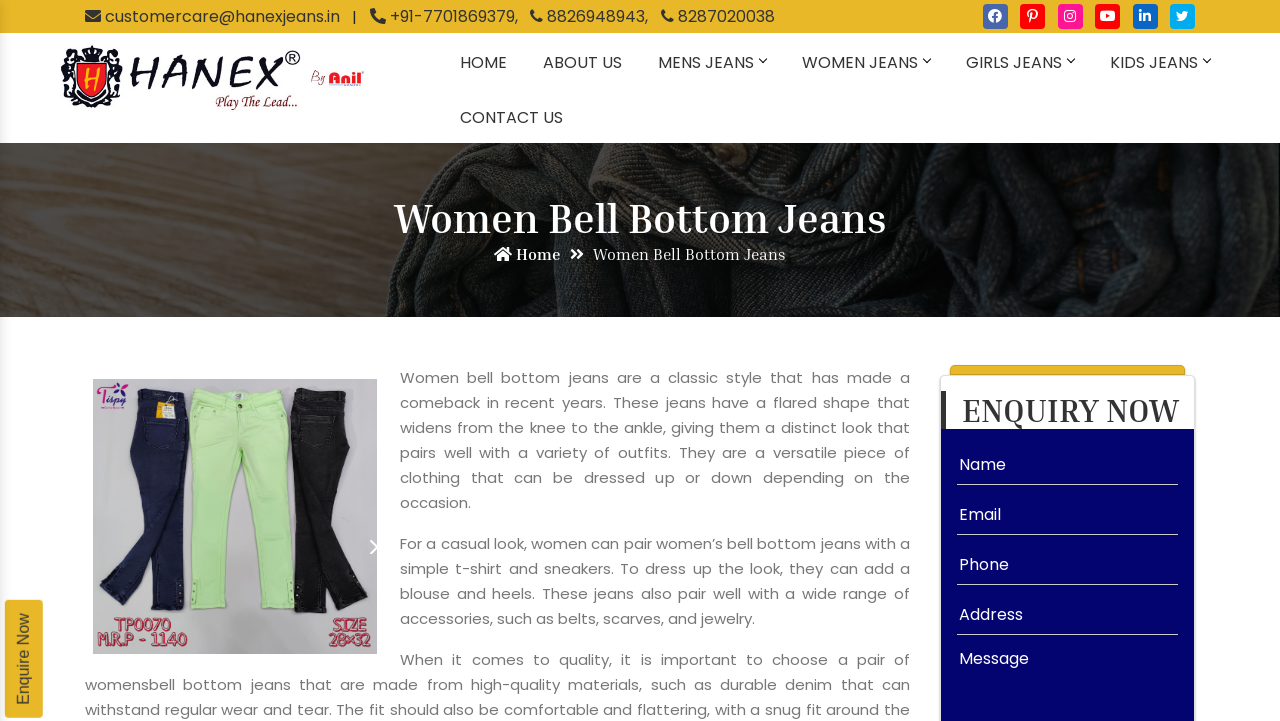Locate the bounding box coordinates of the clickable region necessary to complete the following instruction: "Navigate to the ABOUT US page". Provide the coordinates in the format of four float numbers between 0 and 1, i.e., [left, top, right, bottom].

[0.41, 0.046, 0.5, 0.122]